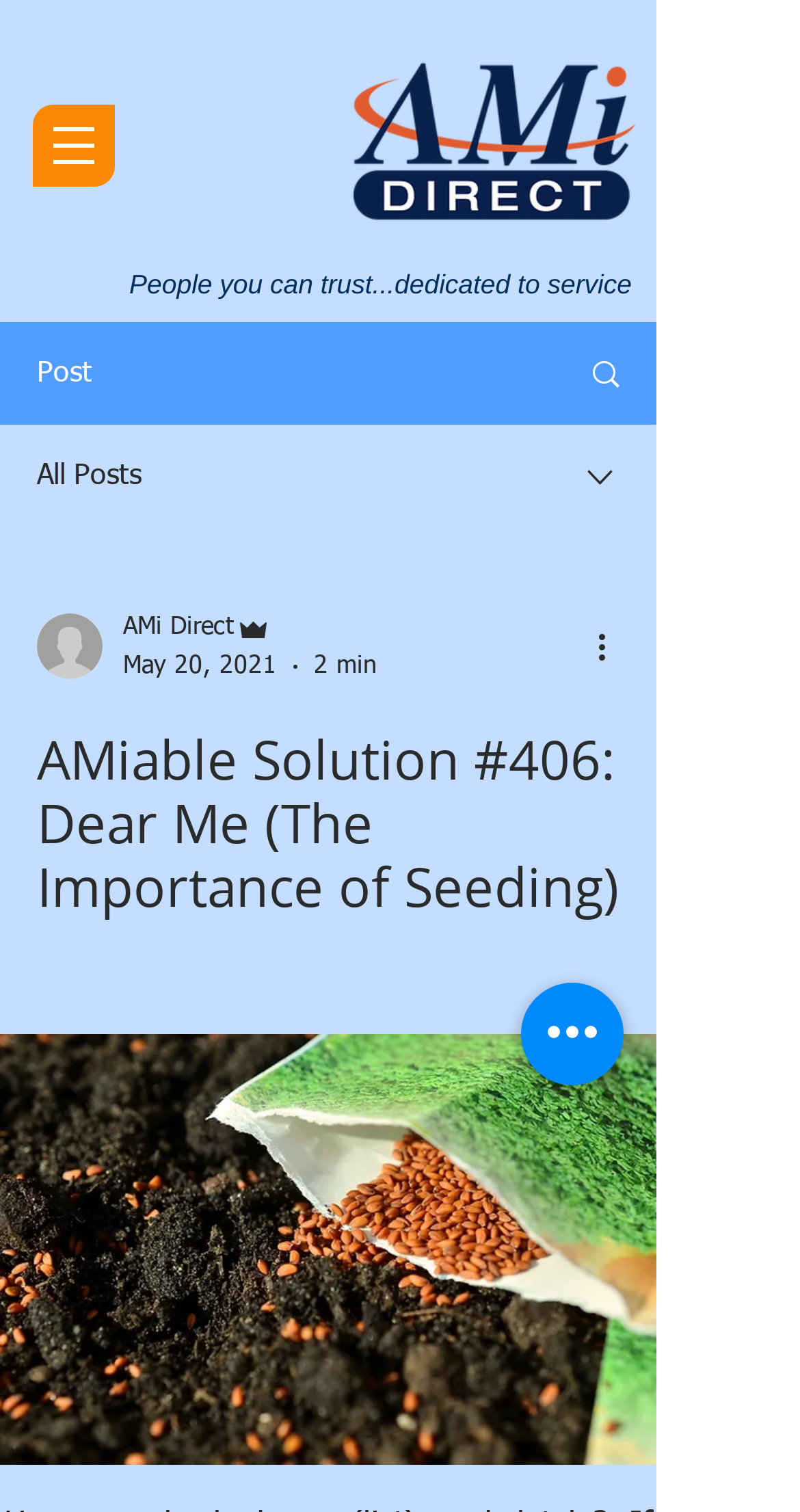What is the main heading displayed on the webpage? Please provide the text.

People you can trust...dedicated to service